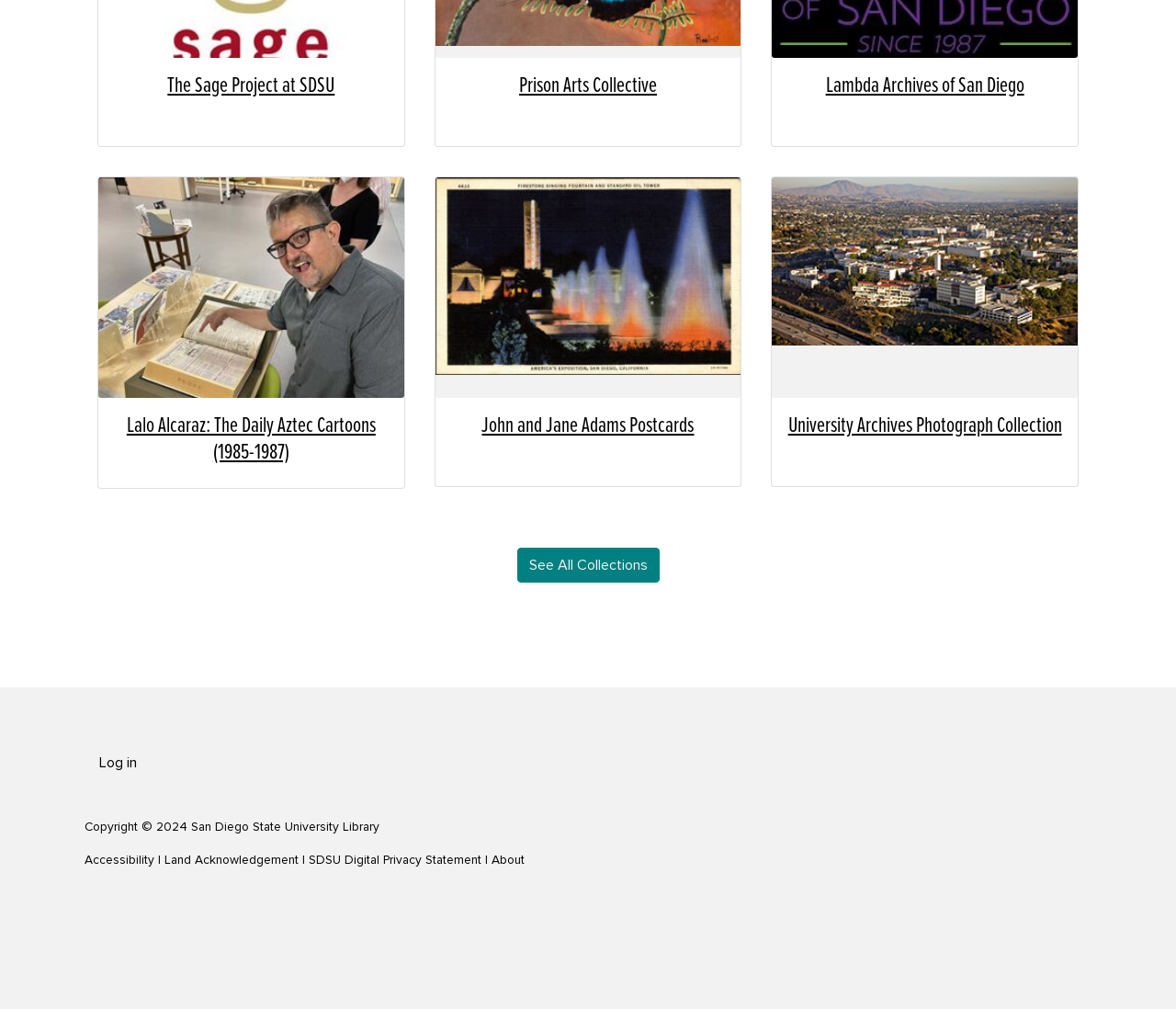Please provide a one-word or phrase answer to the question: 
What is the name of the cartoonist featured on this page?

Lalo Alcaraz